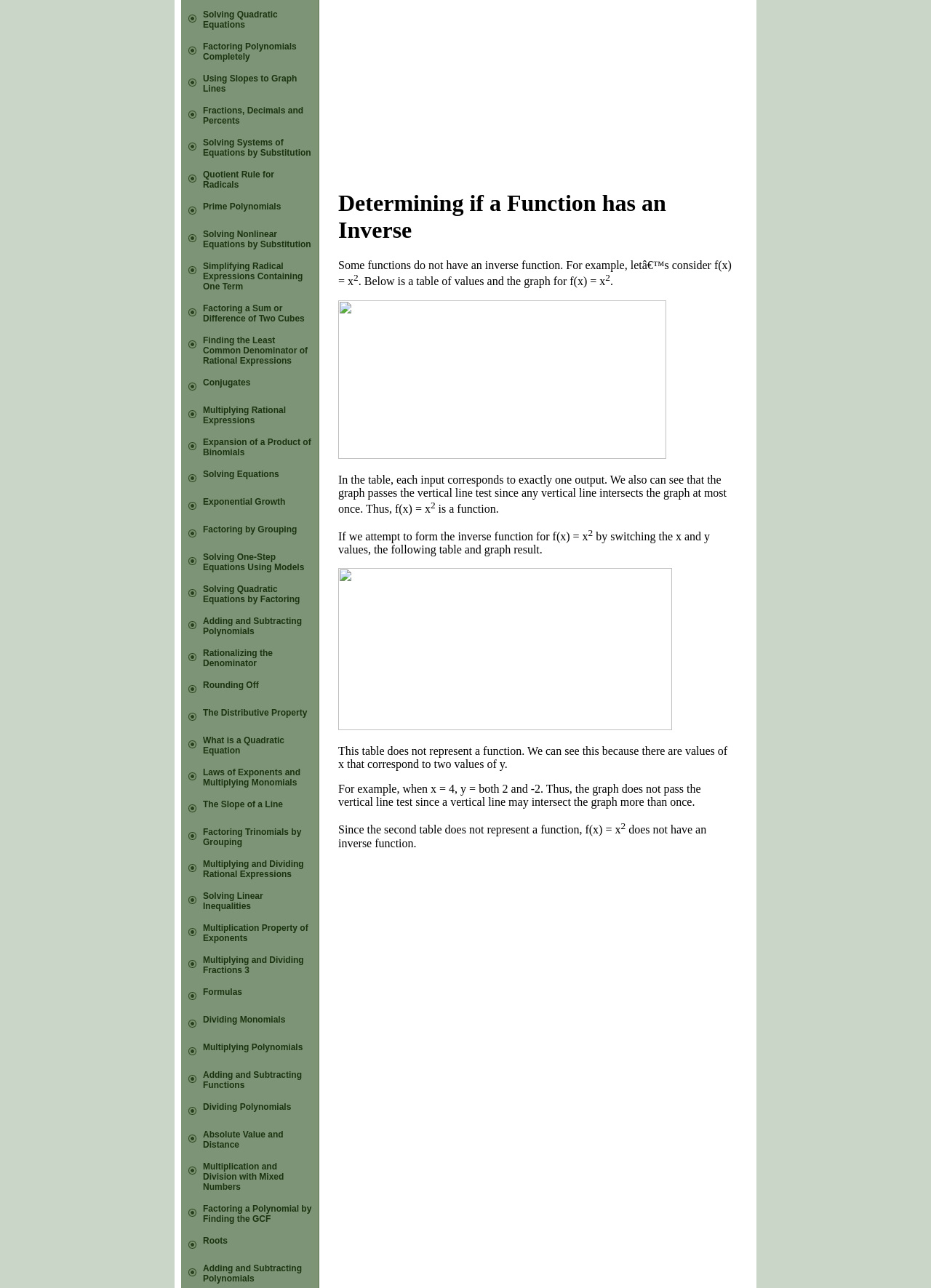What is the topic of the first link?
Please answer the question with a single word or phrase, referencing the image.

Solving Quadratic Equations